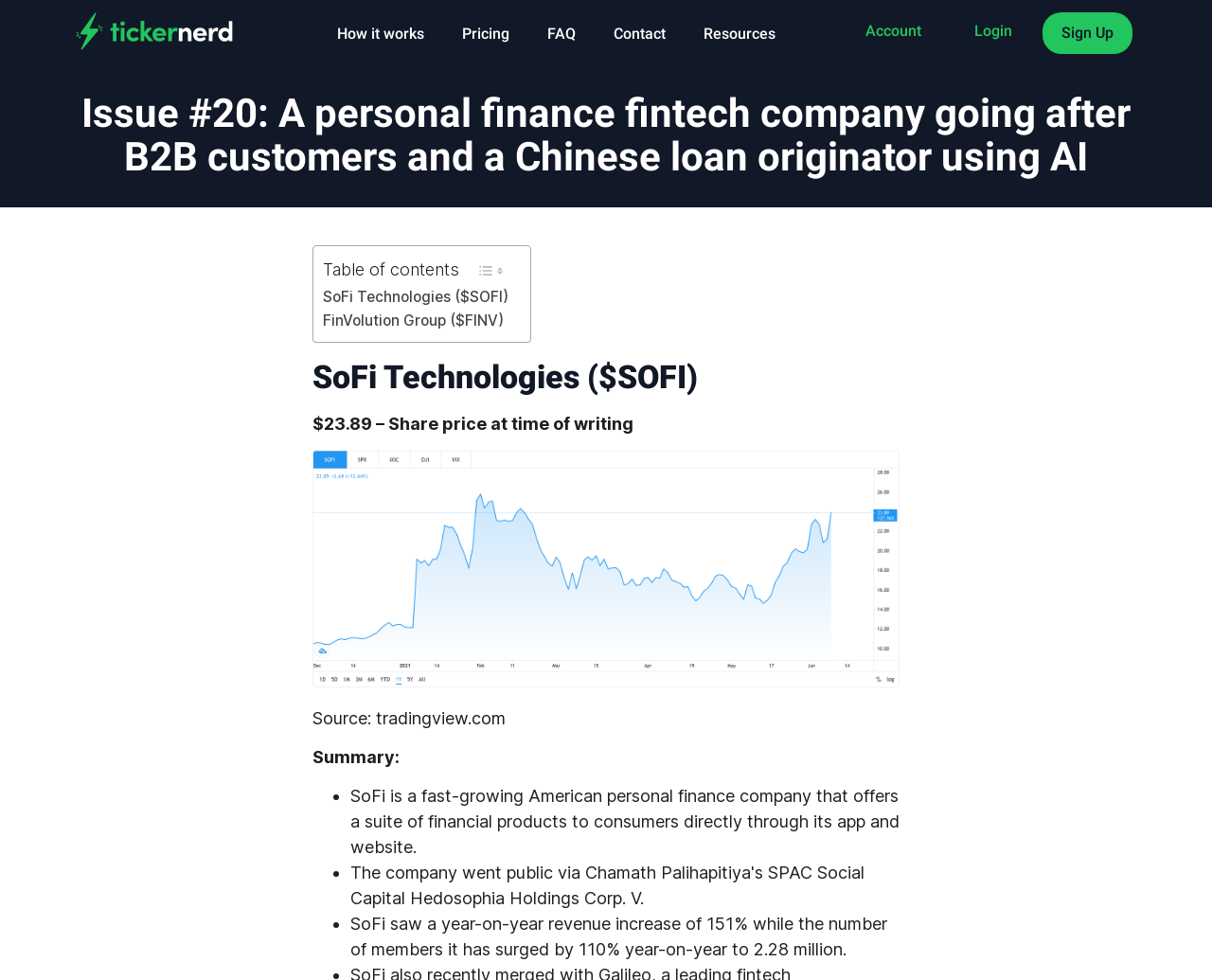Find the coordinates for the bounding box of the element with this description: "FinVolution Group ($FINV)".

[0.266, 0.316, 0.416, 0.339]